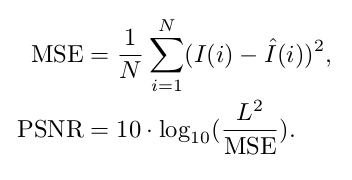Explain in detail what you see in the image.

The image illustrates the mathematical formulas for Mean Squared Error (MSE) and Peak Signal-to-Noise Ratio (PSNR) used in image quality measurement. 

1. **Mean Squared Error (MSE)**: This formula quantifies the average of the squares of the errors—that is, the average squared difference between the estimated (\(\hat{I}(i)\)) and actual values (\(I(i)\)). It's essential for assessing how closely a reconstructed image matches the original.

2. **Peak Signal-to-Noise Ratio (PSNR)**: This equation calculates the PSNR based on the MSE. It's expressed in decibels (dB) and is a critical metric for evaluating the quality of reconstructed images, indicating the ratio between the maximum possible power of a signal (in this case, the original image) and the power of corrupting noise (the error introduced).

These metrics form the foundation for objective assessments of image quality, minimizing any human subjectivity in the evaluation process, and are commonly referenced in academic research on image processing.